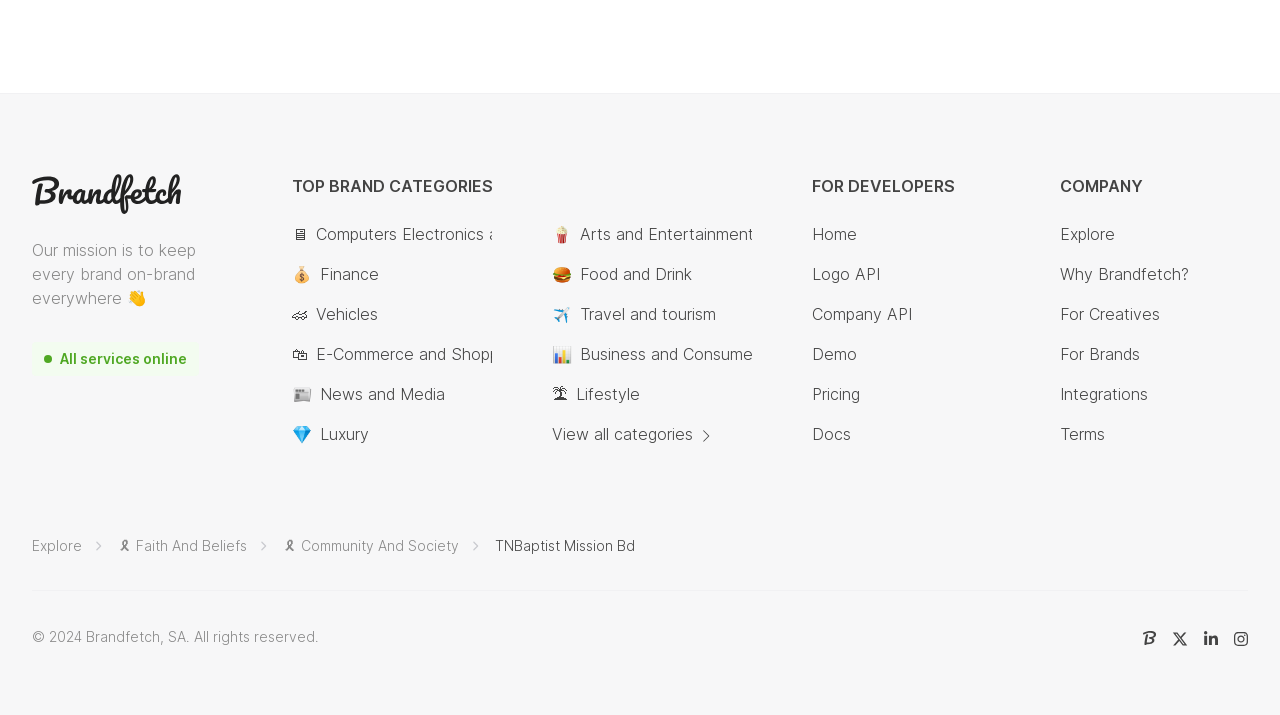What is the company's mission?
Based on the screenshot, respond with a single word or phrase.

Keep every brand on-brand everywhere